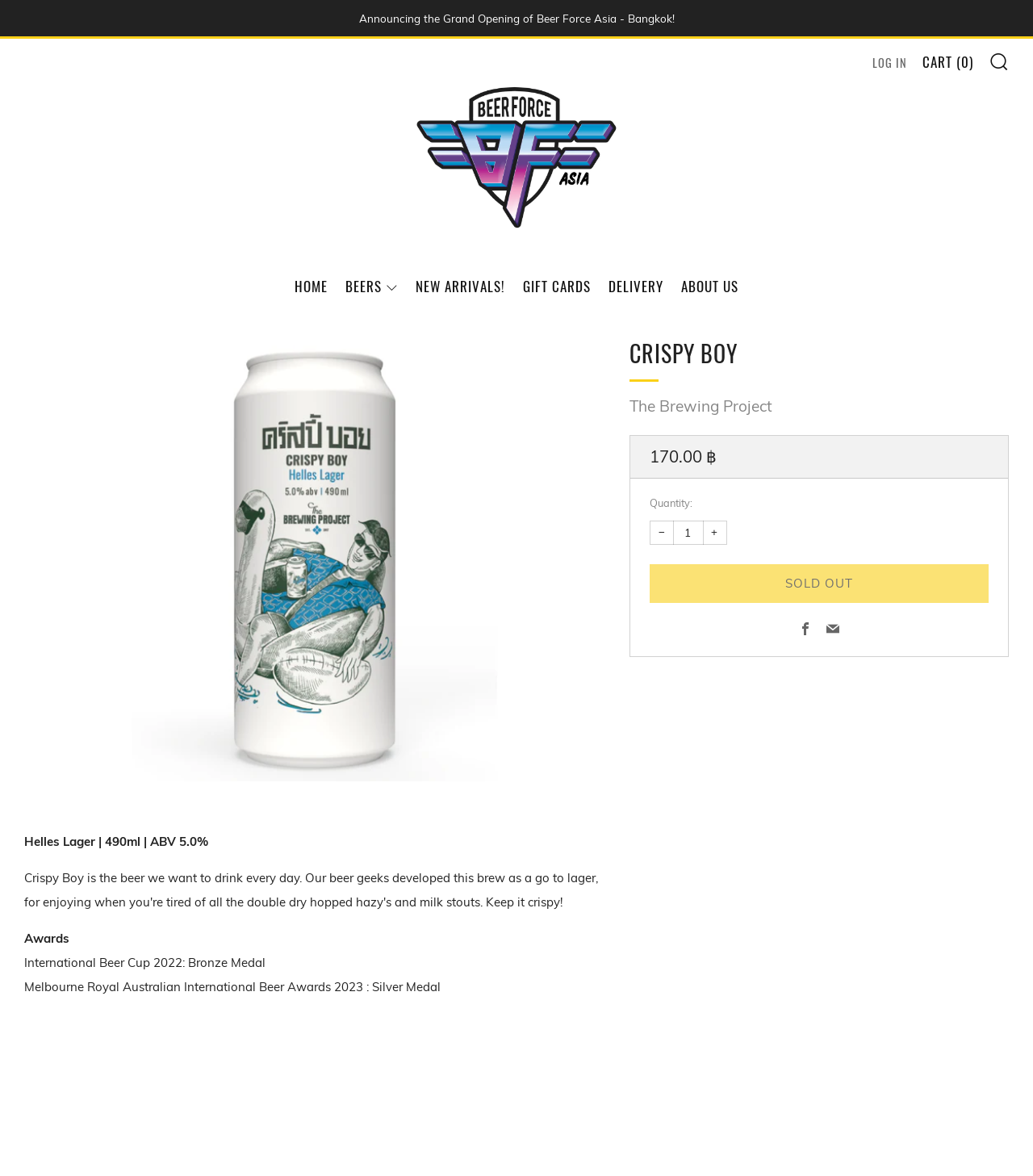Please identify the bounding box coordinates of the area that needs to be clicked to follow this instruction: "Click on the 'HOME' link".

[0.285, 0.233, 0.317, 0.255]